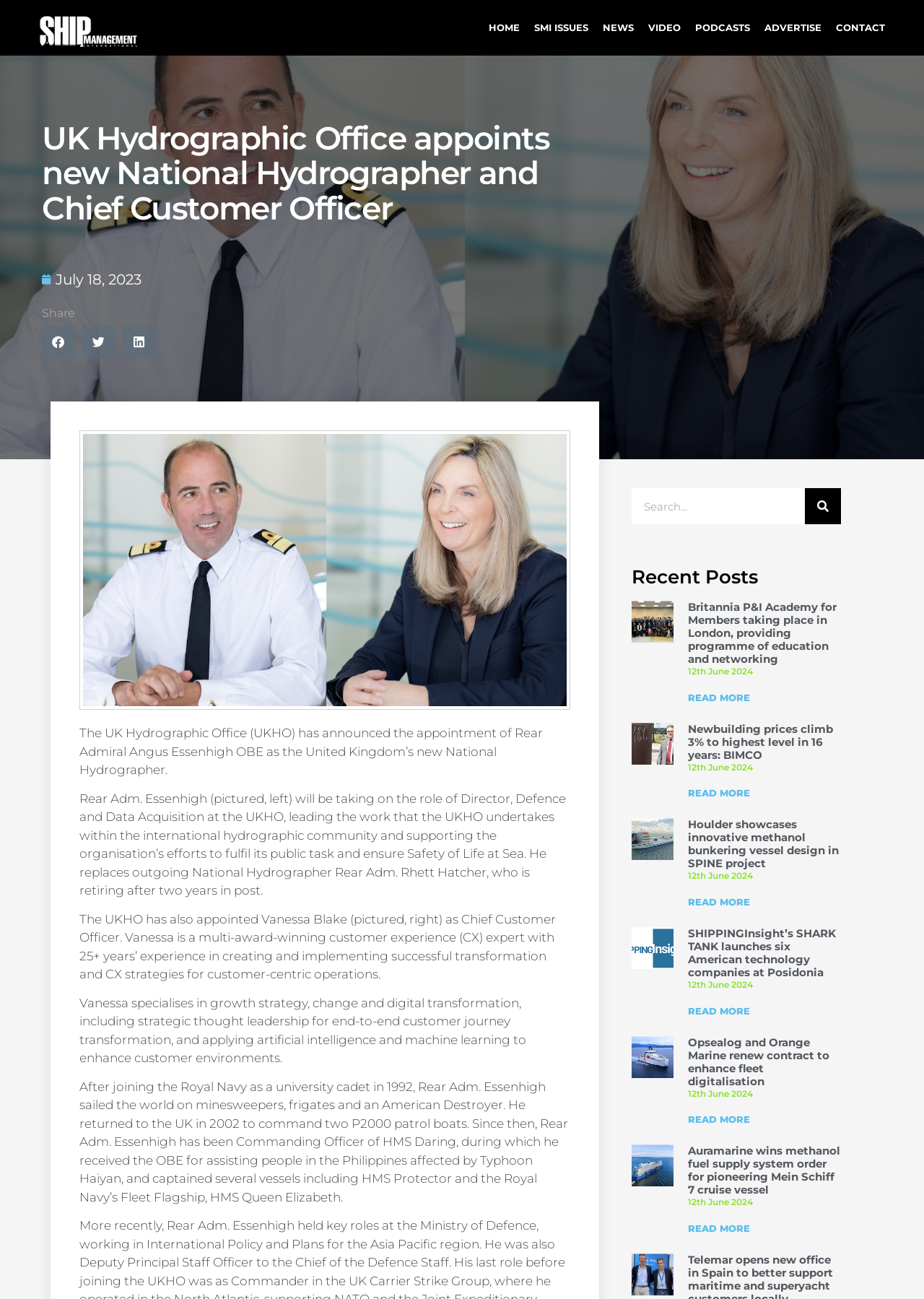Can you determine the bounding box coordinates of the area that needs to be clicked to fulfill the following instruction: "Share on facebook"?

[0.045, 0.251, 0.082, 0.276]